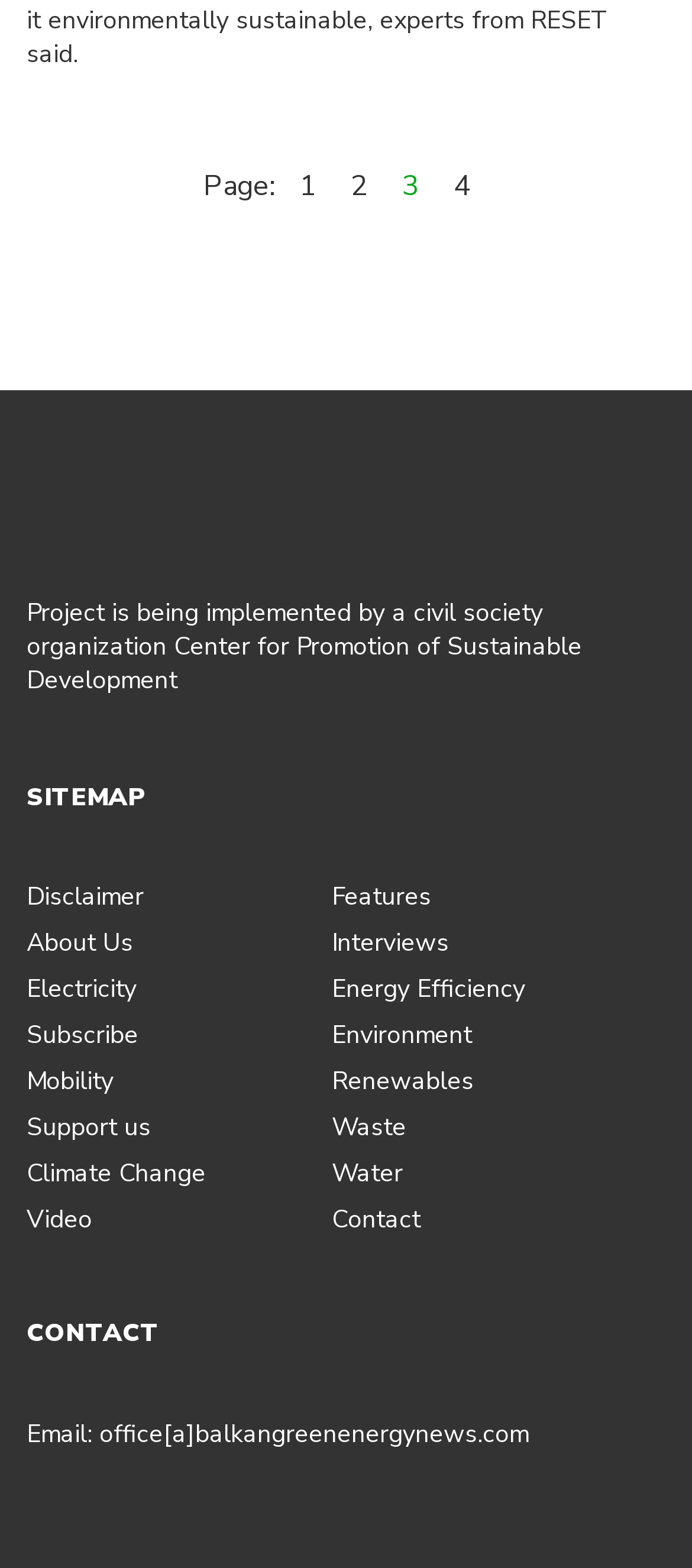Using the webpage screenshot and the element description Climate Change, determine the bounding box coordinates. Specify the coordinates in the format (top-left x, top-left y, bottom-right x, bottom-right y) with values ranging from 0 to 1.

[0.038, 0.738, 0.297, 0.76]